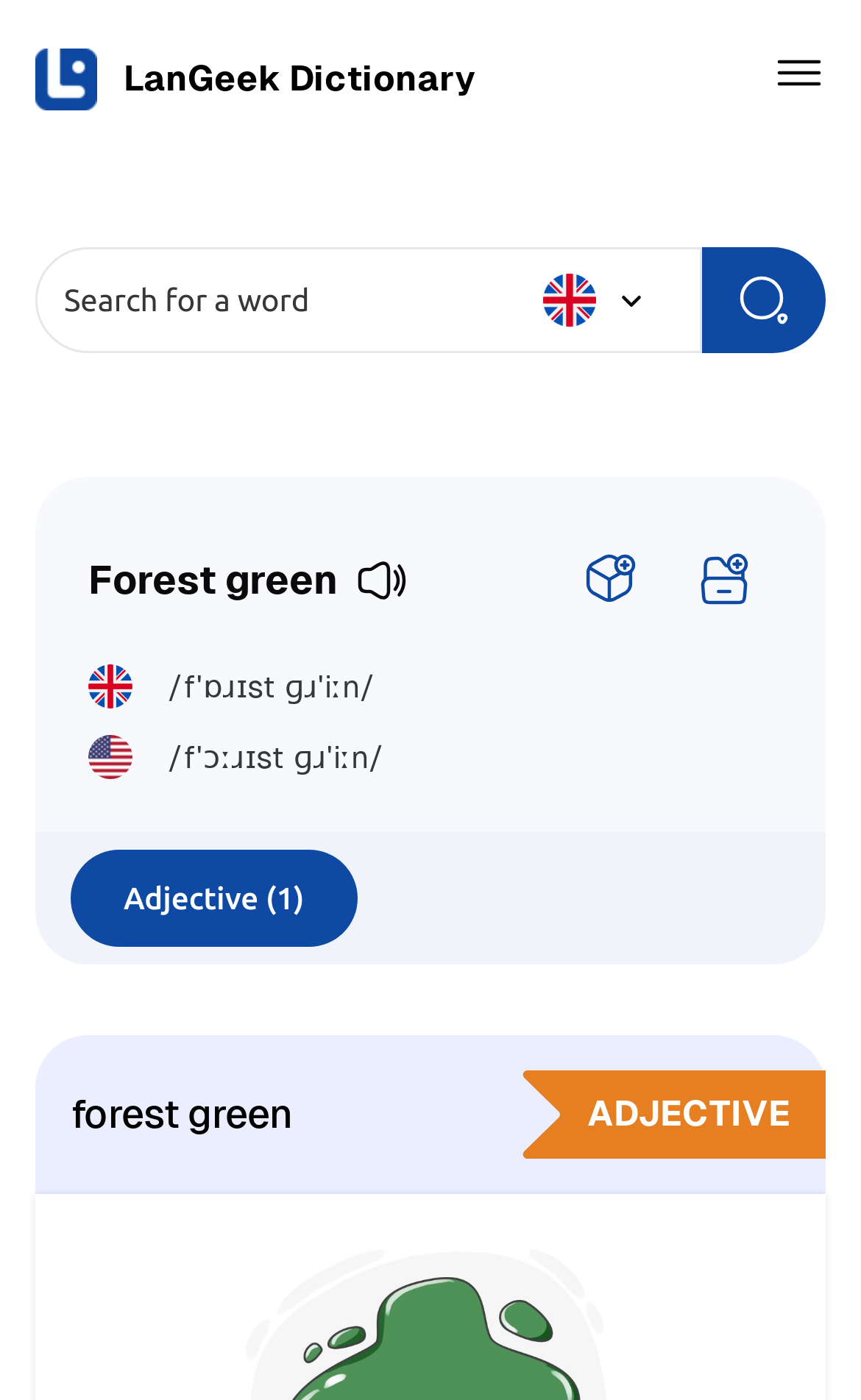What is the alternative pronunciation of 'Forest green'?
Please give a detailed answer to the question using the information shown in the image.

I found the answer by looking at the section that says 'American pronunciation' and then reading the phonetic transcription next to it, which is 'fˈɔːɹɪst ɡɹˈiːn'.